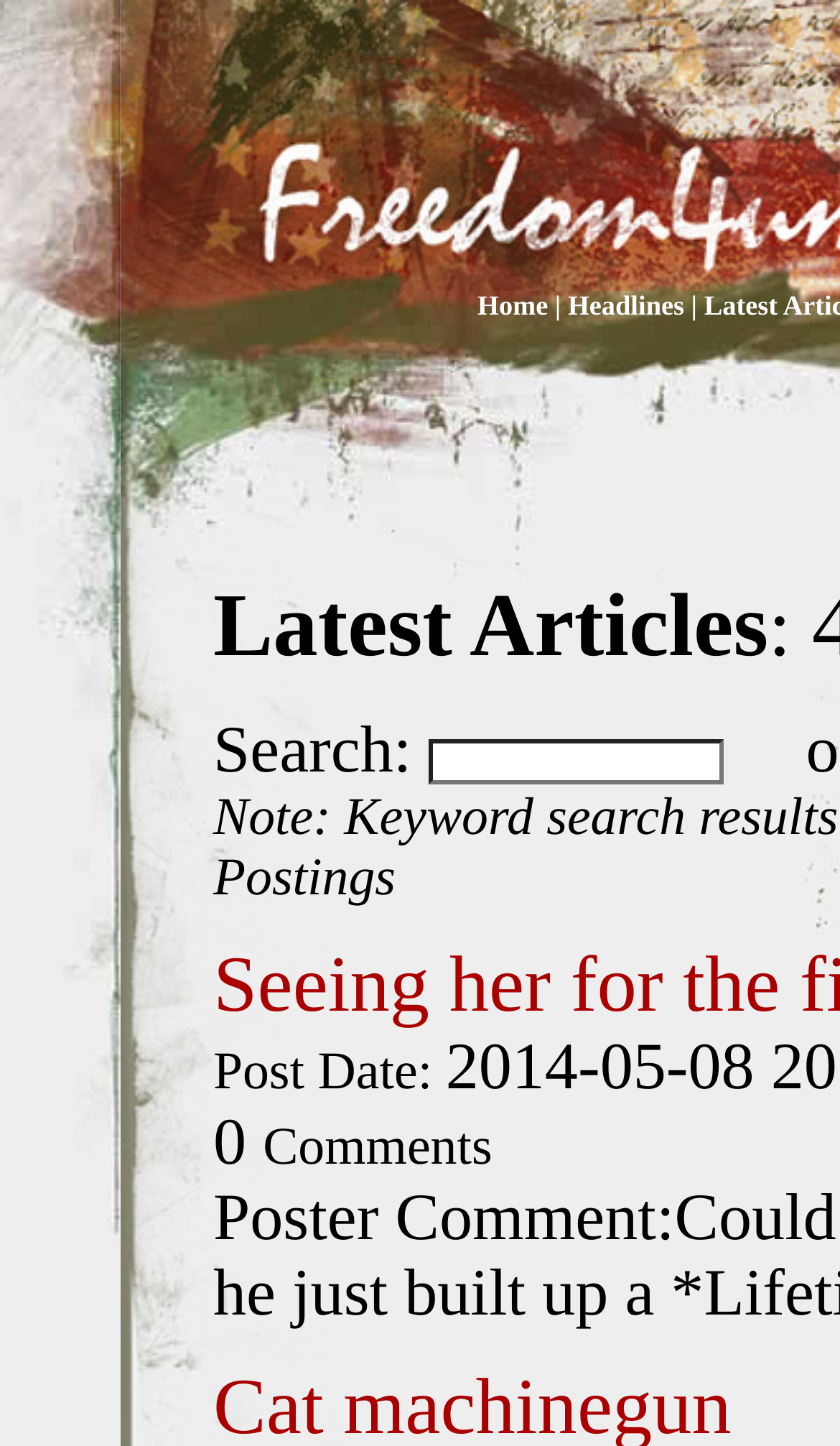Identify the bounding box coordinates for the UI element described as follows: parent_node: Search: on: name="word". Use the format (top-left x, top-left y, bottom-right x, bottom-right y) and ensure all values are floating point numbers between 0 and 1.

[0.51, 0.511, 0.861, 0.543]